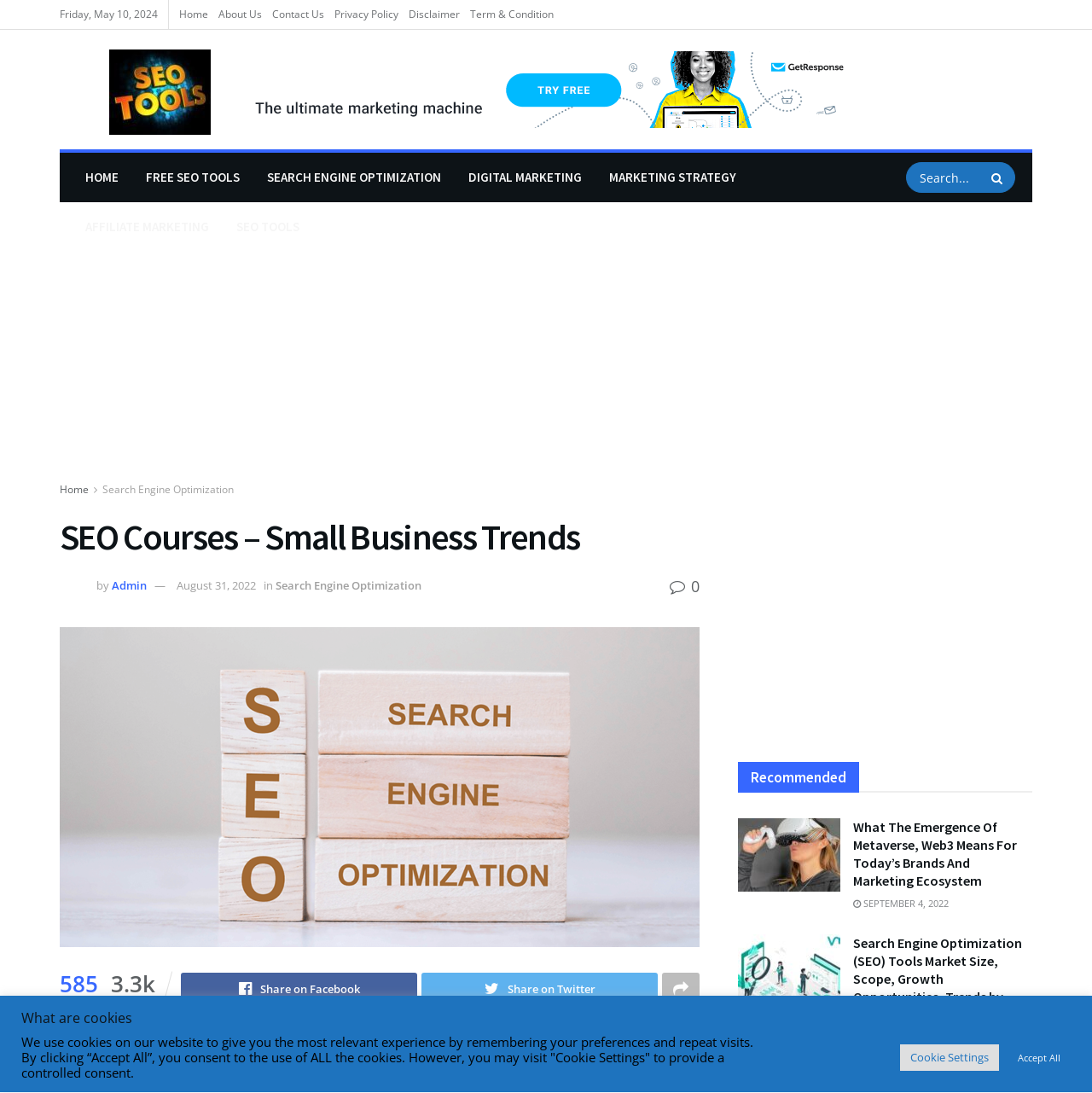What is the purpose of the search bar?
Craft a detailed and extensive response to the question.

The search bar is located at the top right of the webpage, and it is likely used to search for topics related to Search Engine Optimization, given the context of the webpage.